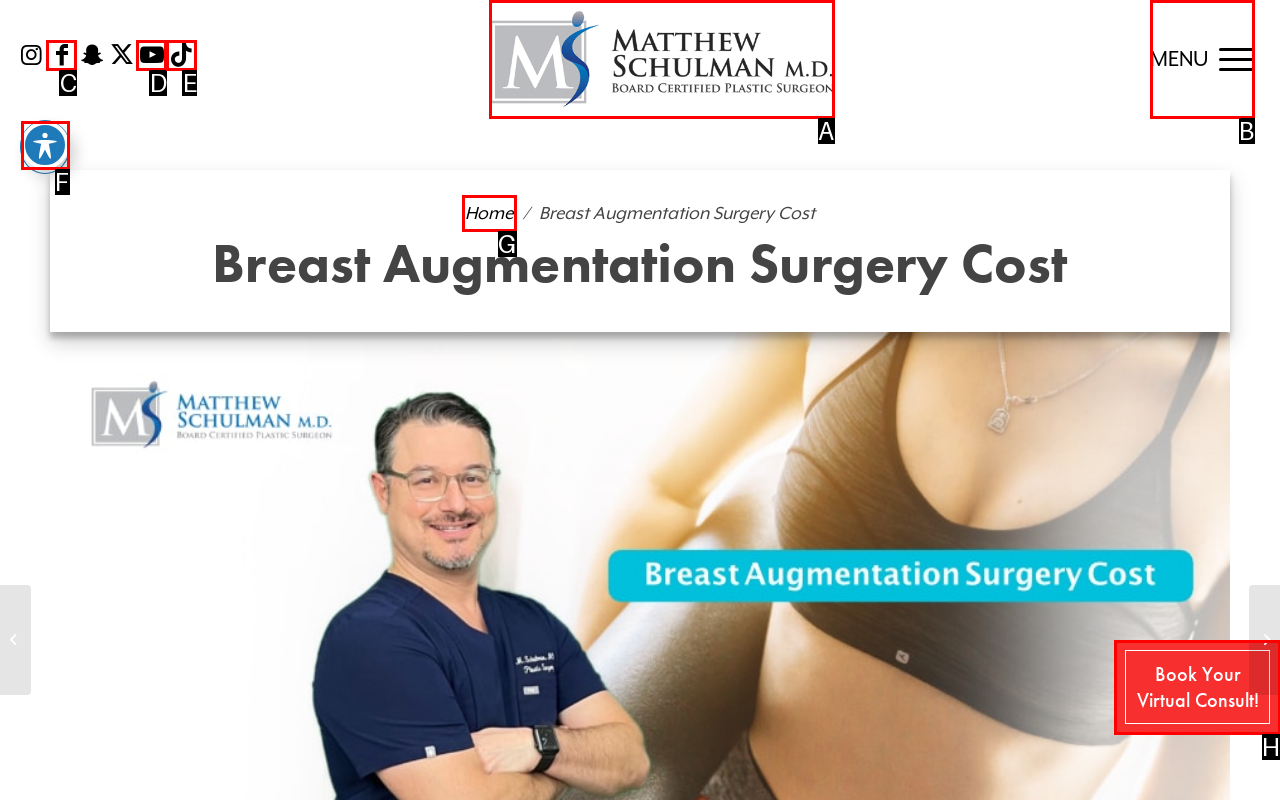Point out the HTML element I should click to achieve the following task: Click the Book Your Virtual Consult link Provide the letter of the selected option from the choices.

H